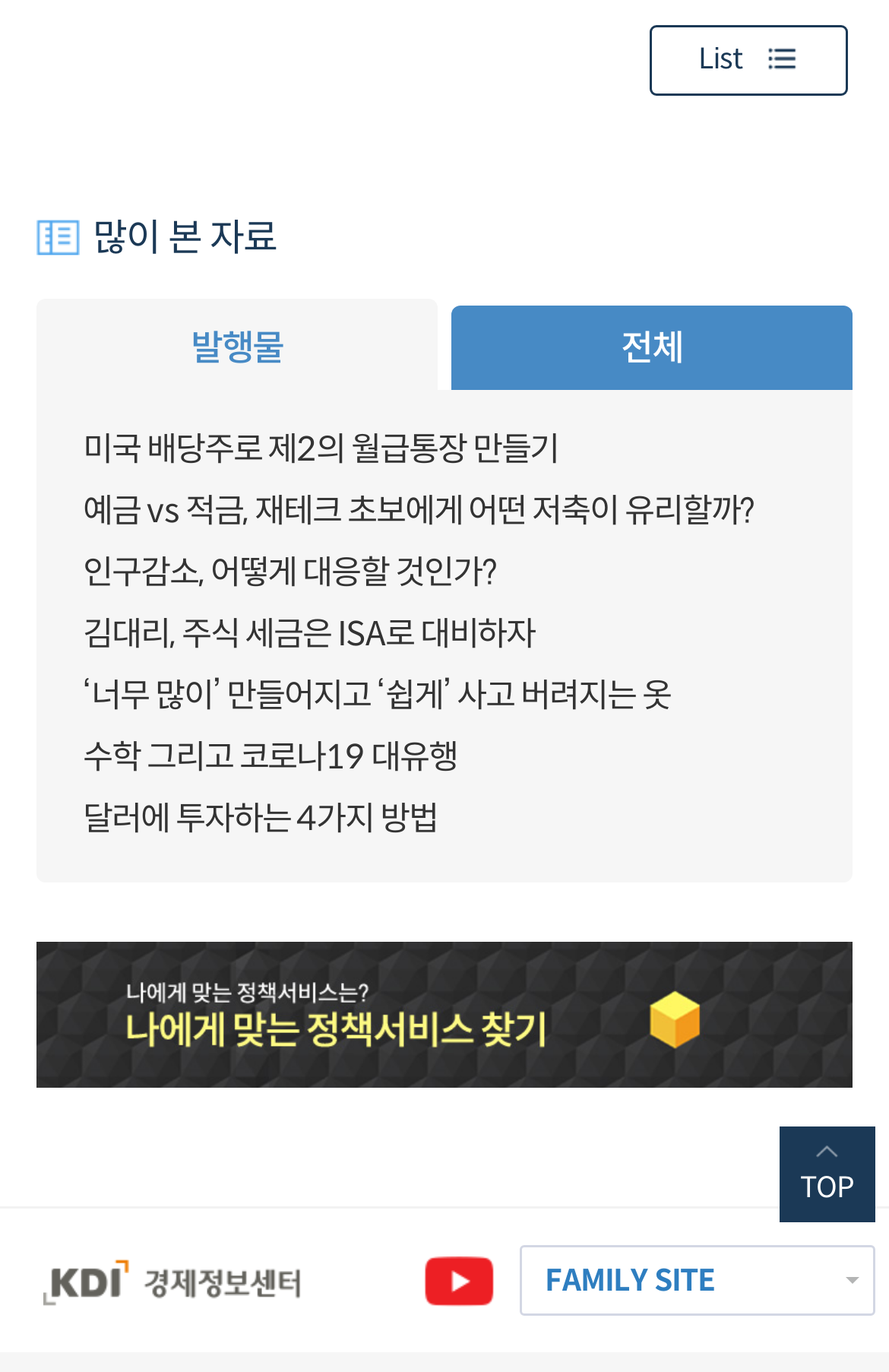What is the category of the first button?
Respond to the question with a single word or phrase according to the image.

발행물